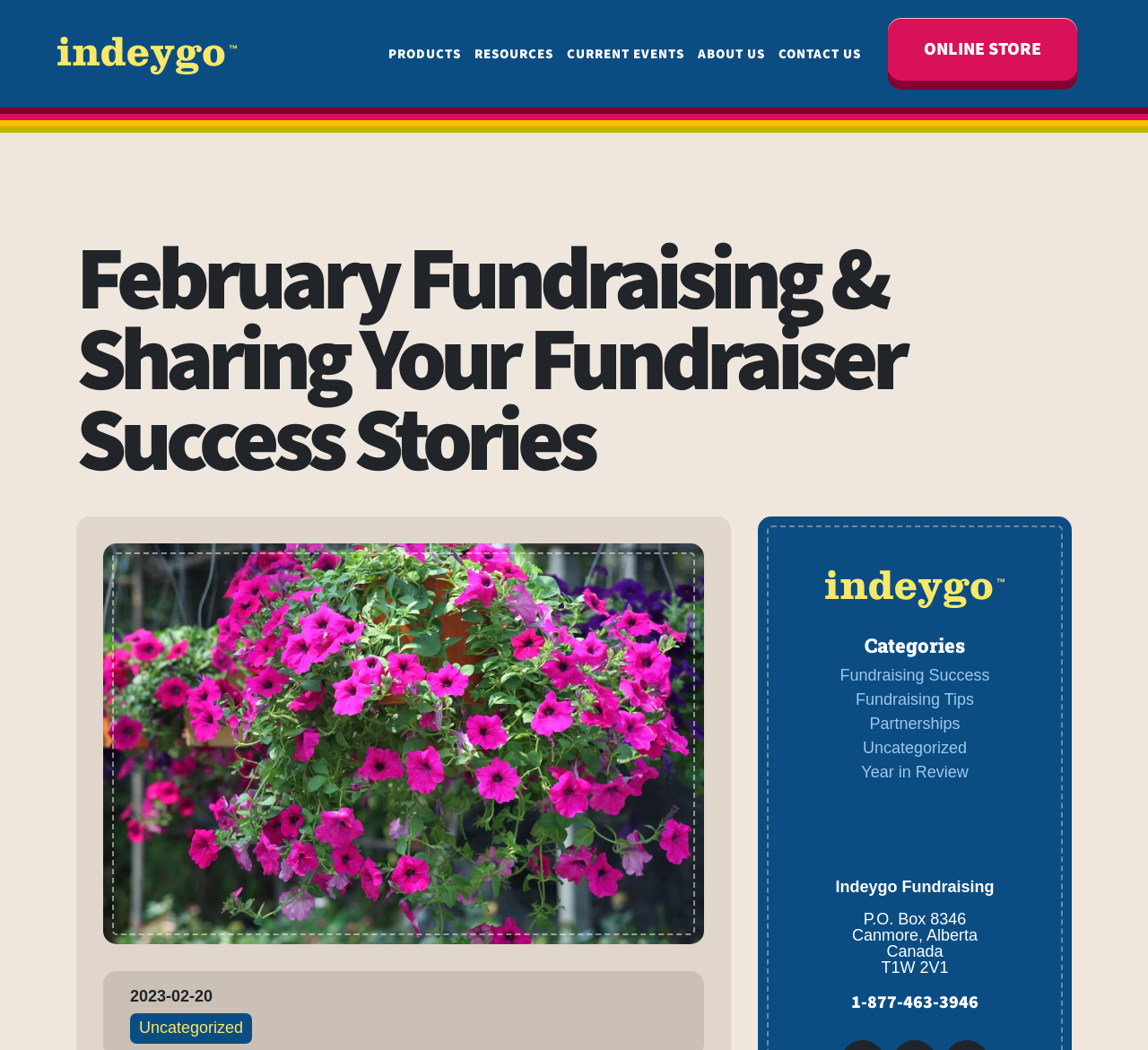What is the current date on this webpage?
Use the information from the screenshot to give a comprehensive response to the question.

The current date on this webpage is displayed as a static text element, which shows the date '2023-02-20'.